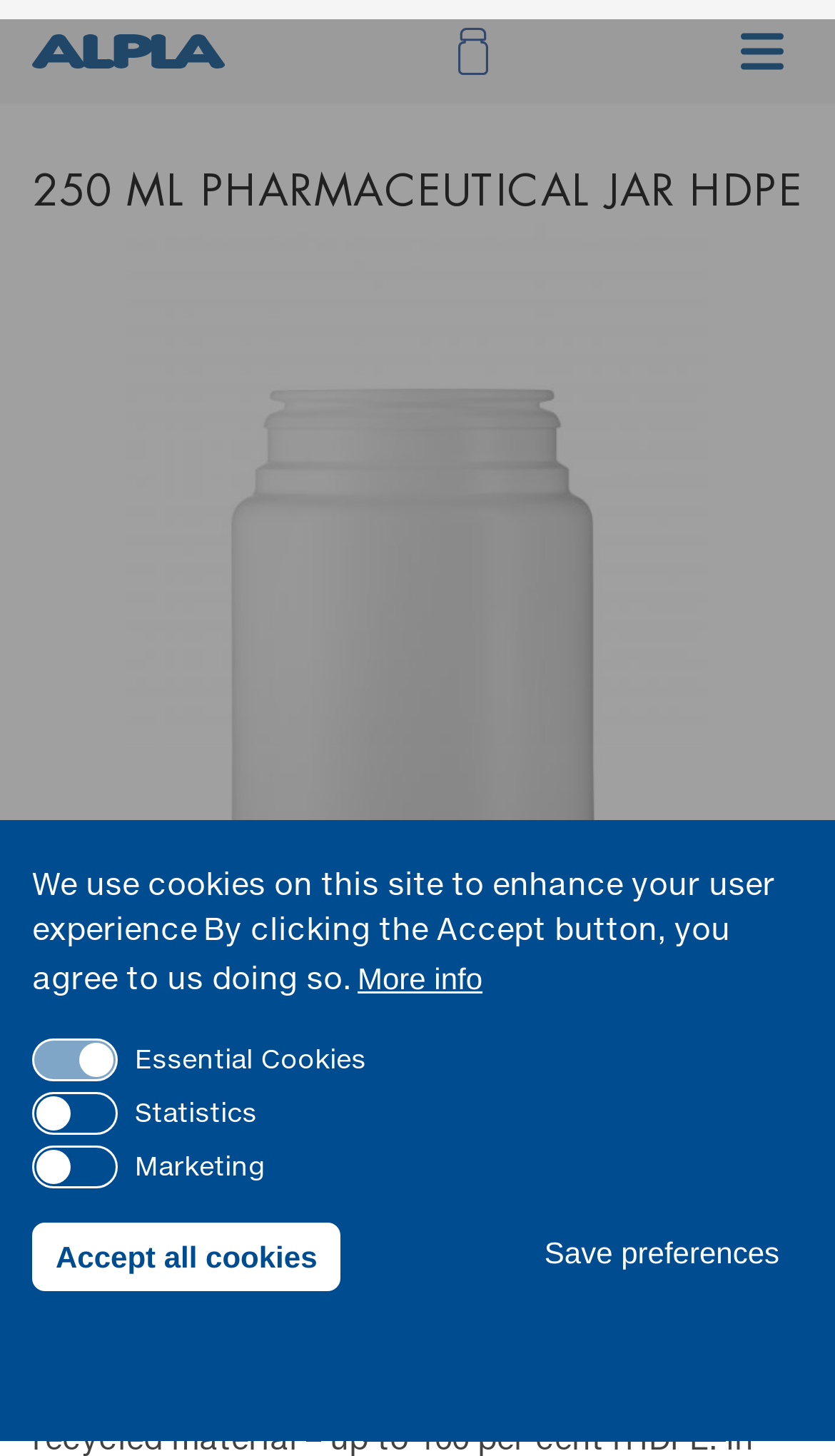Using the information in the image, could you please answer the following question in detail:
What is the product name?

I found the product name by looking at the heading element with the text '250 ML PHARMACEUTICAL JAR HDPE' which is located at the top of the page.